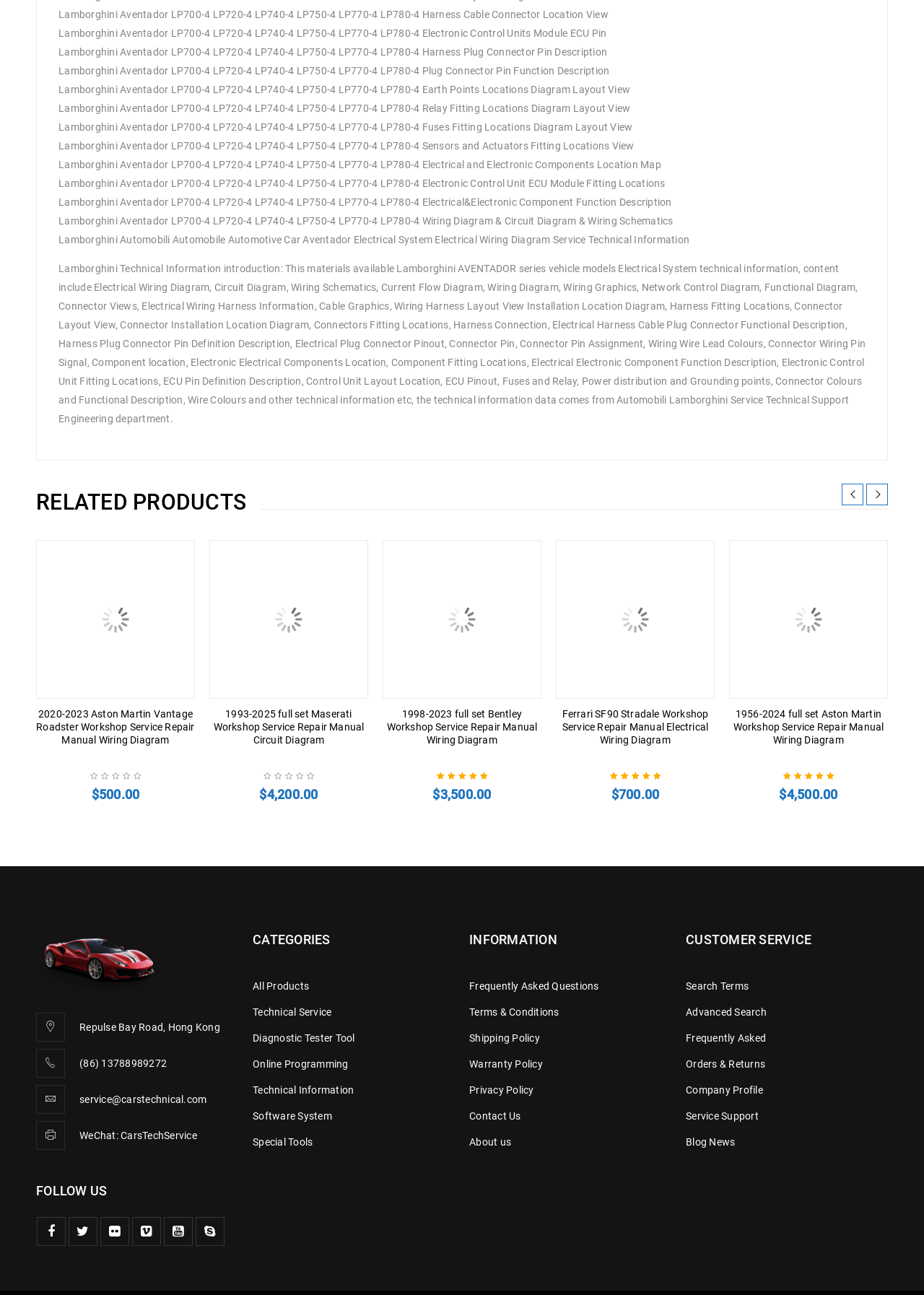What is the rating of the Ferrari SF90 Stradale Workshop Service Repair Manual Electrical Wiring Diagram?
Look at the screenshot and respond with a single word or phrase.

5.00 out of 5